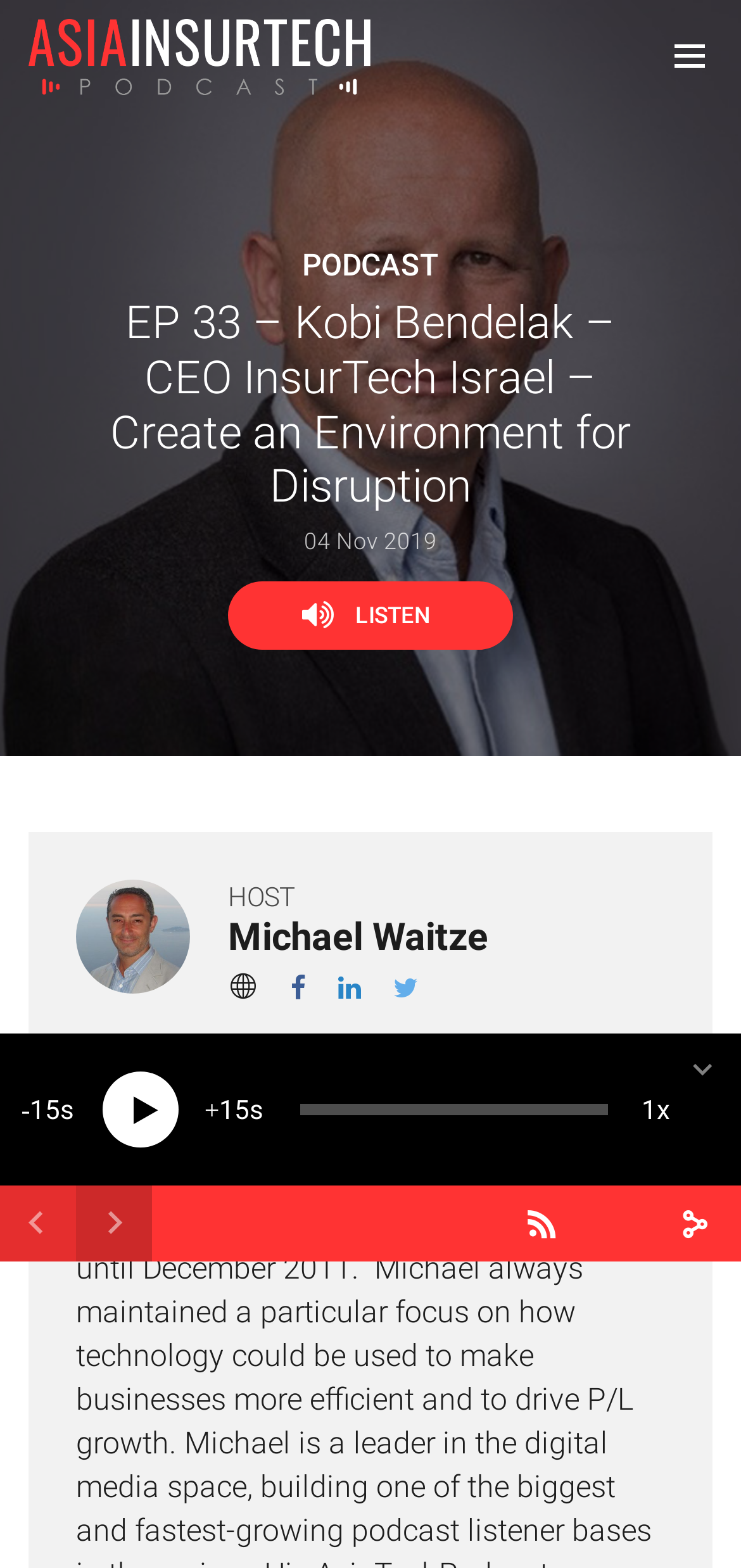What is the current playback speed?
Refer to the screenshot and deliver a thorough answer to the question presented.

I found the current playback speed by looking at the static text element with the content '1x' located at the coordinates [0.865, 0.698, 0.904, 0.717] within the button element with the content 'Speed Rate'.